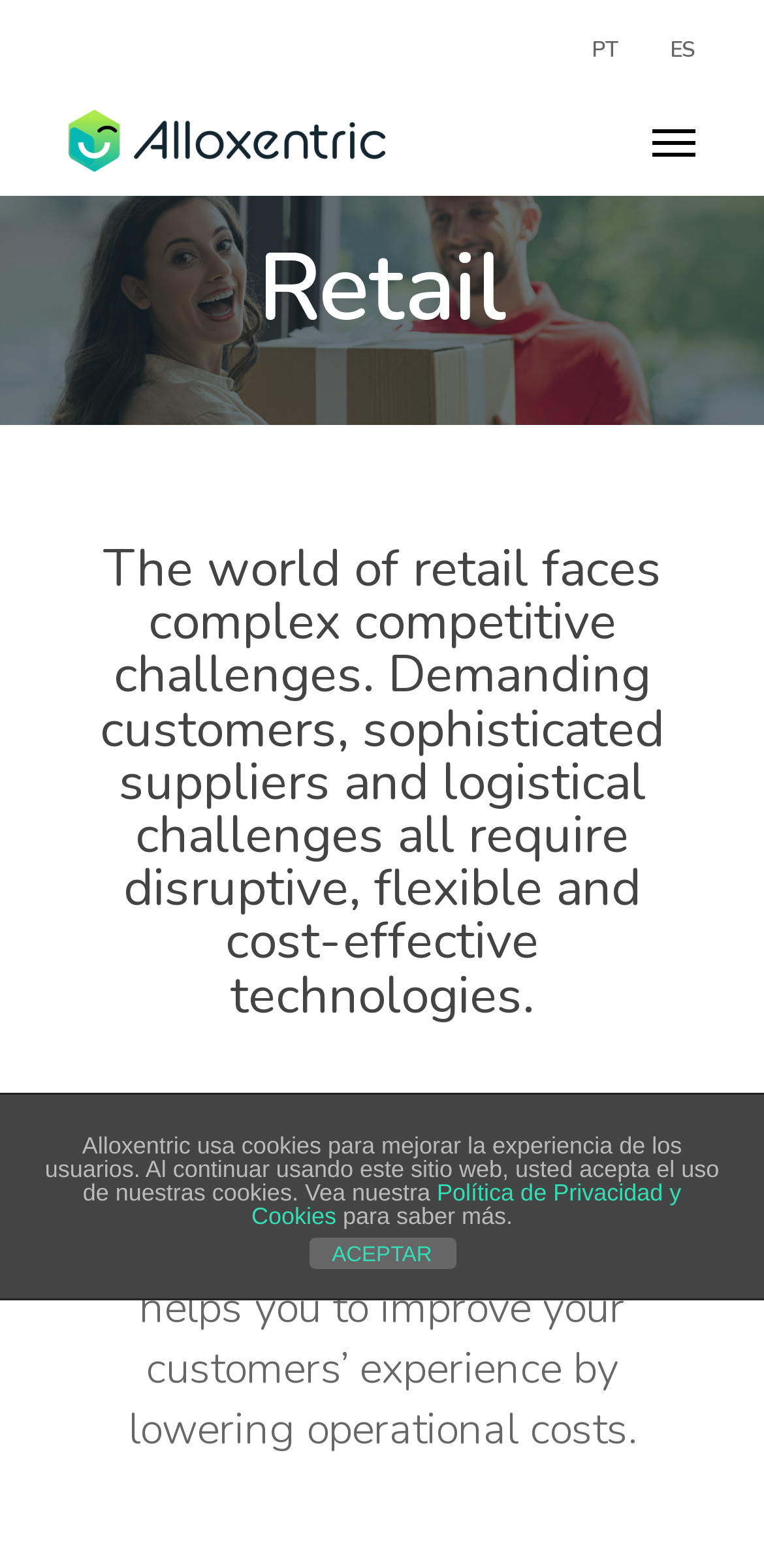Please give a succinct answer to the question in one word or phrase:
What is the purpose of the cookies used by Alloxentric?

Improve user experience